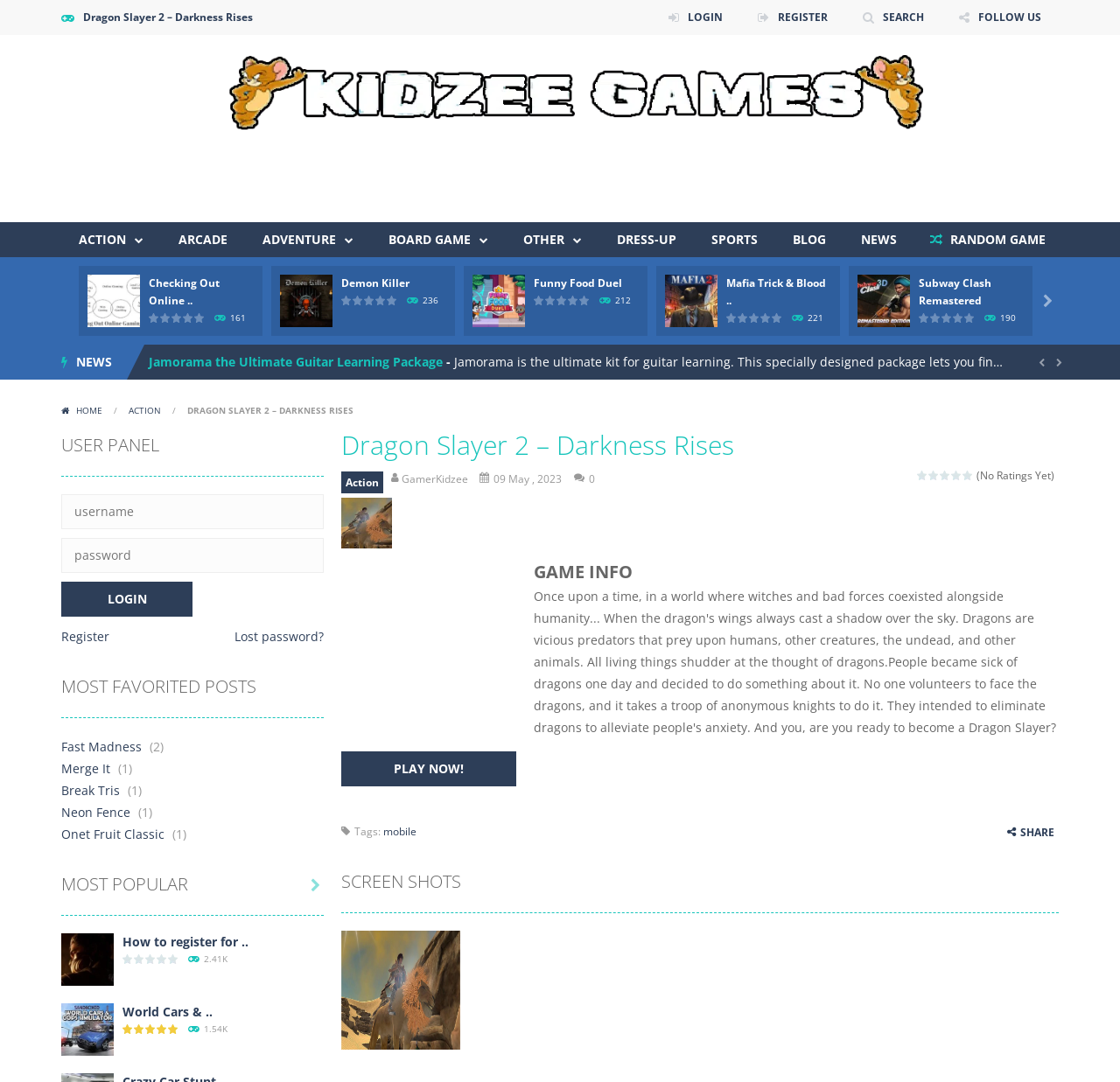What is the name of the website?
From the image, respond with a single word or phrase.

Dragon Slayer 2 - Darkness Rises